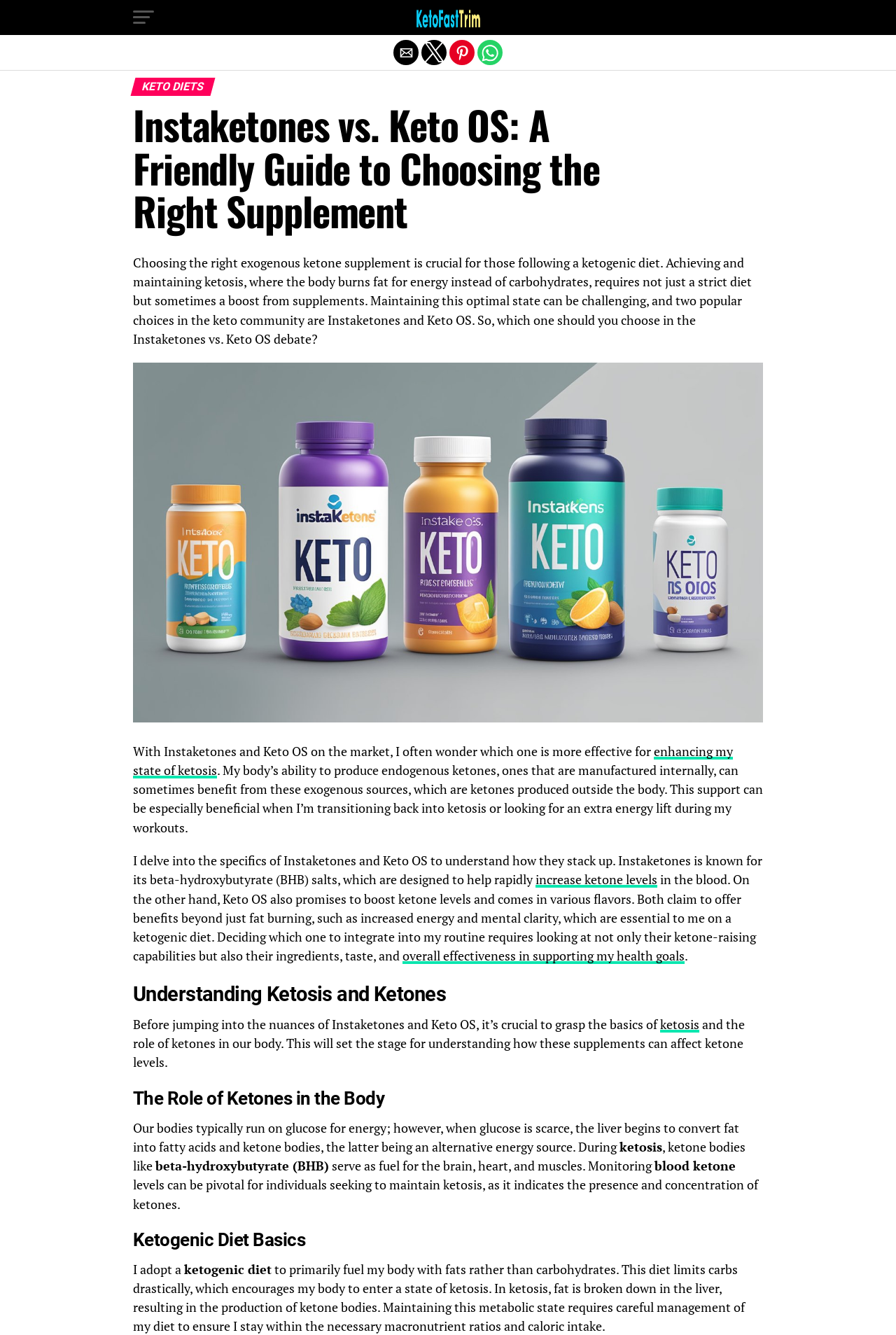What is the role of ketones in the body?
Using the image as a reference, give a one-word or short phrase answer.

Alternative energy source